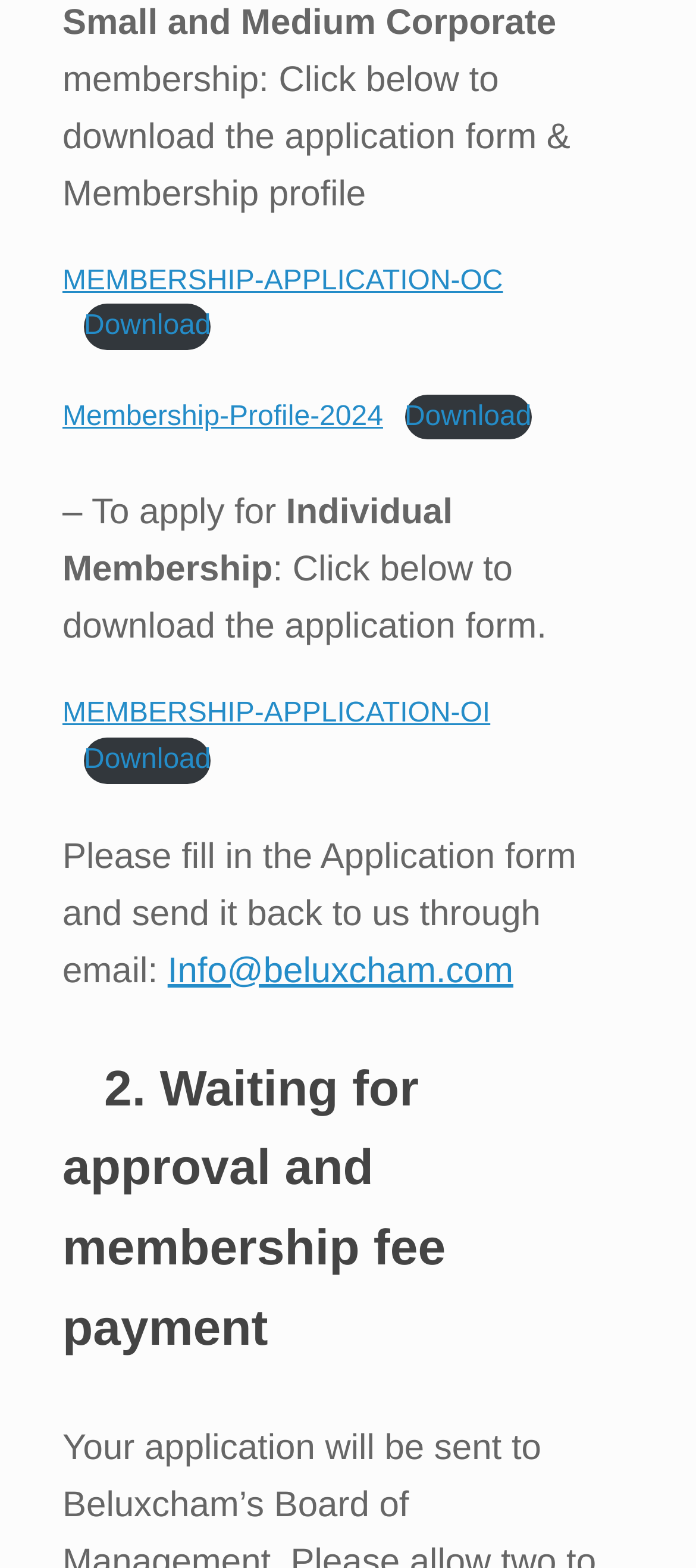Based on the element description Download, identify the bounding box of the UI element in the given webpage screenshot. The coordinates should be in the format (top-left x, top-left y, bottom-right x, bottom-right y) and must be between 0 and 1.

[0.121, 0.194, 0.303, 0.223]